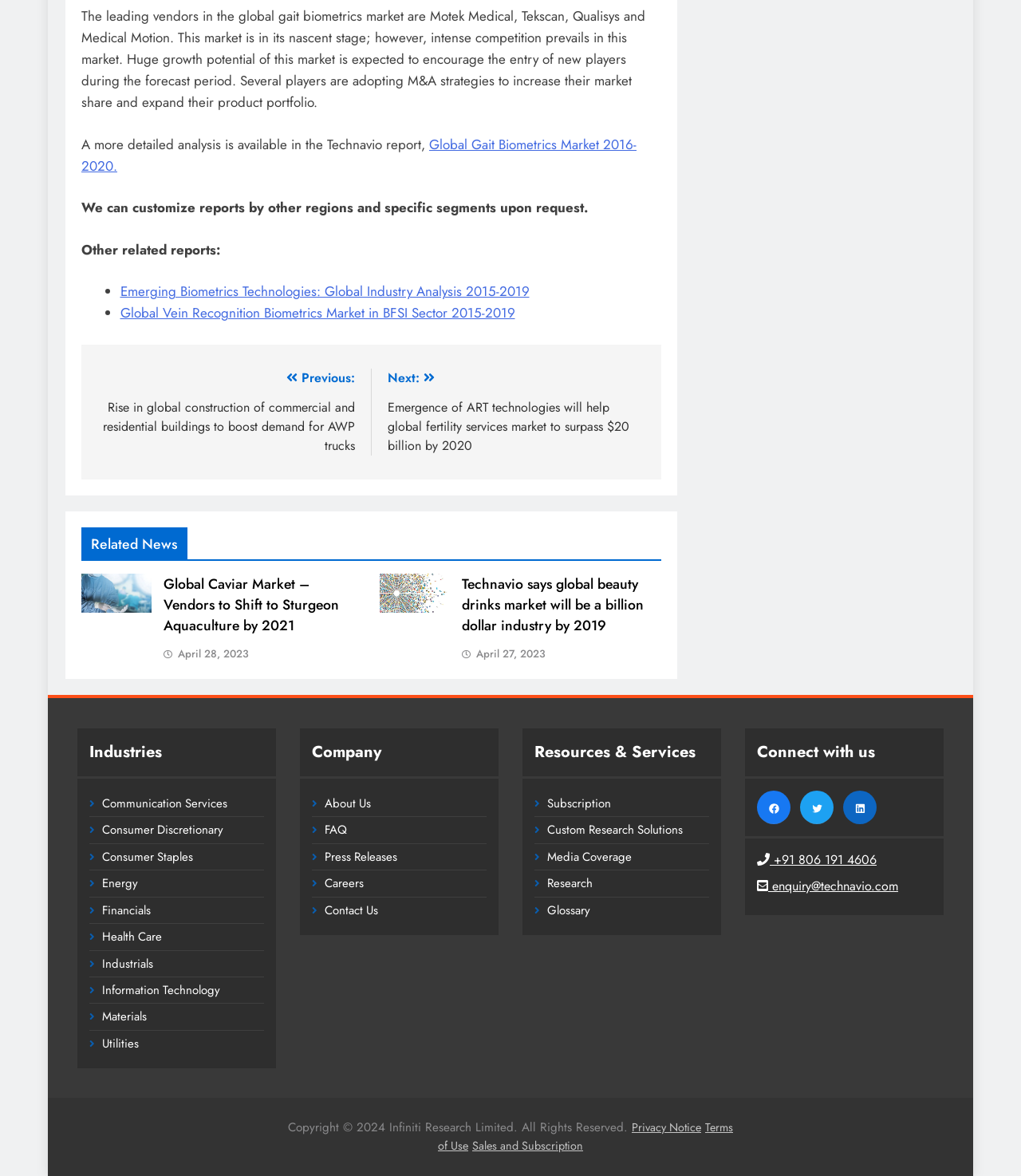Please specify the bounding box coordinates in the format (top-left x, top-left y, bottom-right x, bottom-right y), with values ranging from 0 to 1. Identify the bounding box for the UI component described as follows: Custom Research Solutions

[0.536, 0.698, 0.669, 0.713]